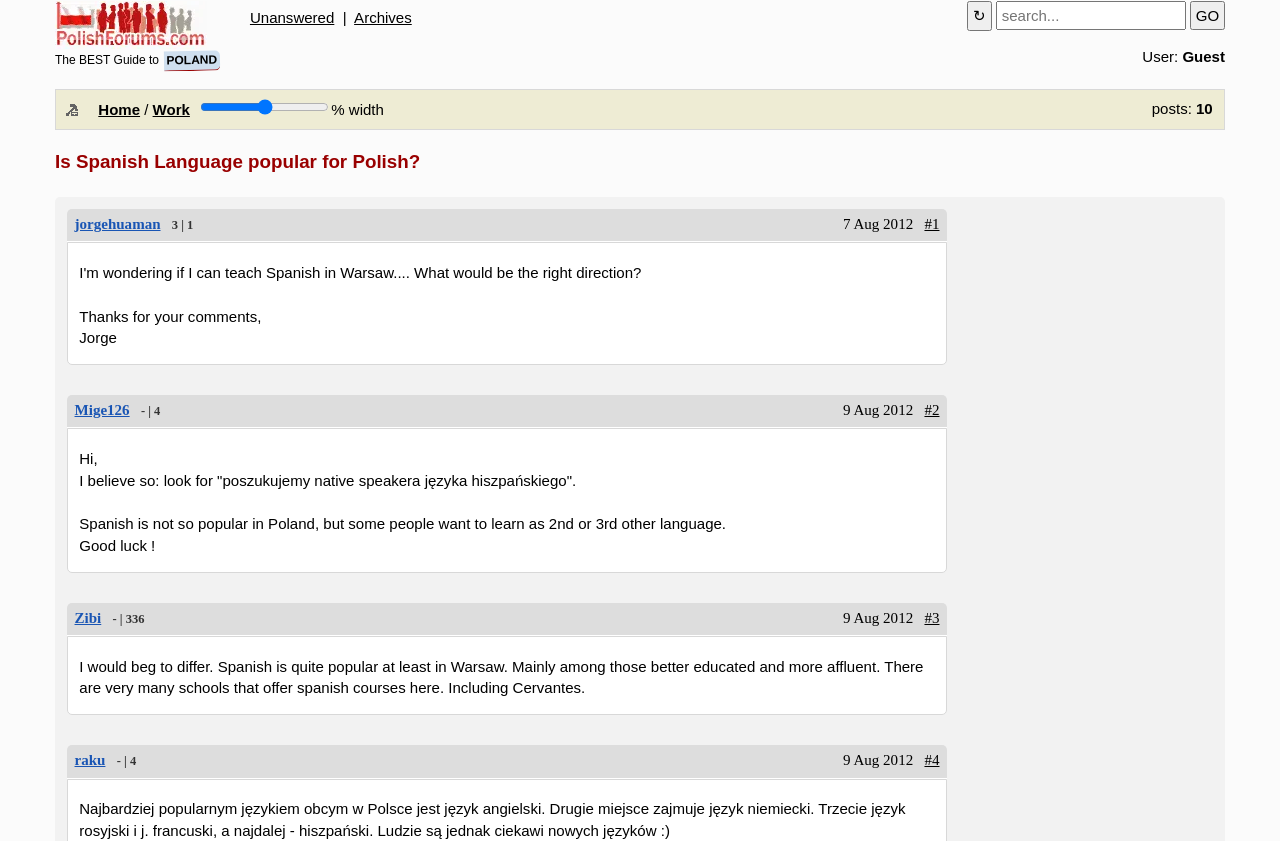Extract the main heading from the webpage content.

Is Spanish Language popular for Polish?